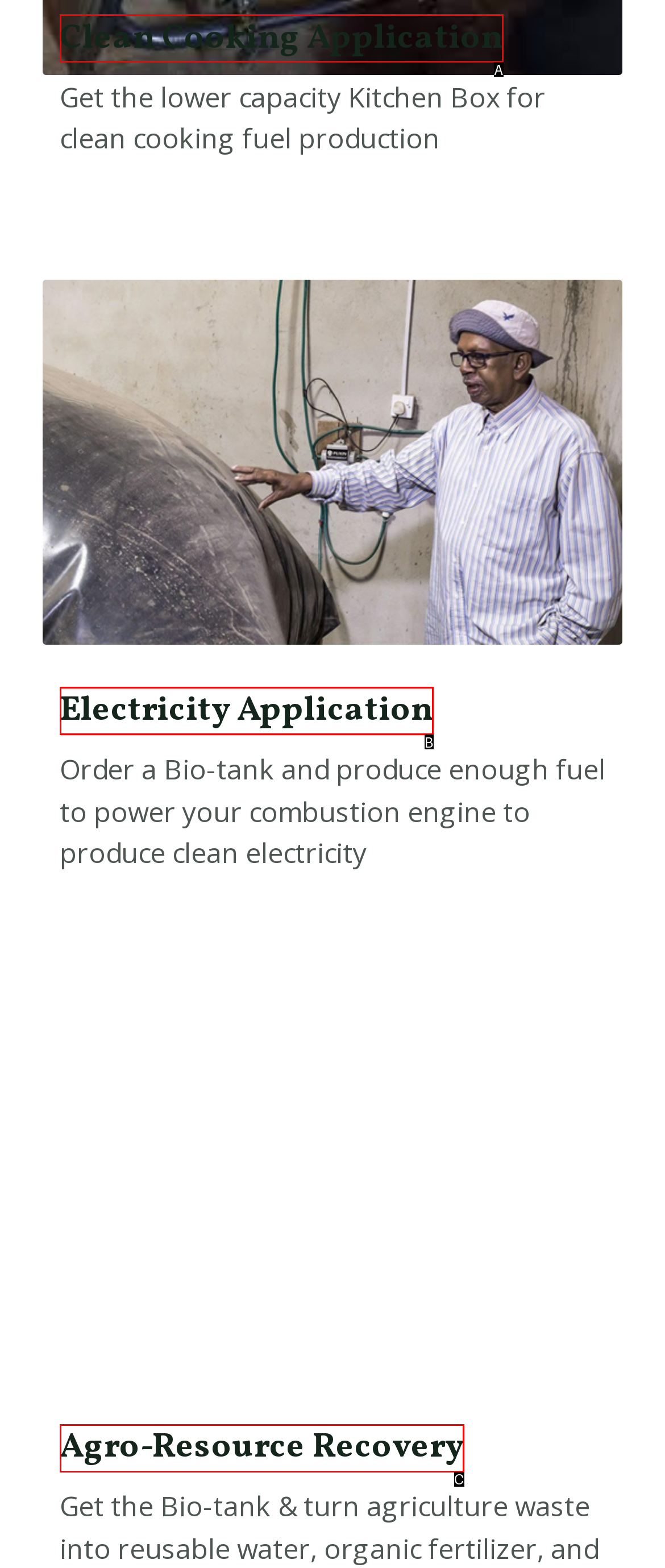Determine the HTML element that best matches this description: Clean Cooking Application​ from the given choices. Respond with the corresponding letter.

A